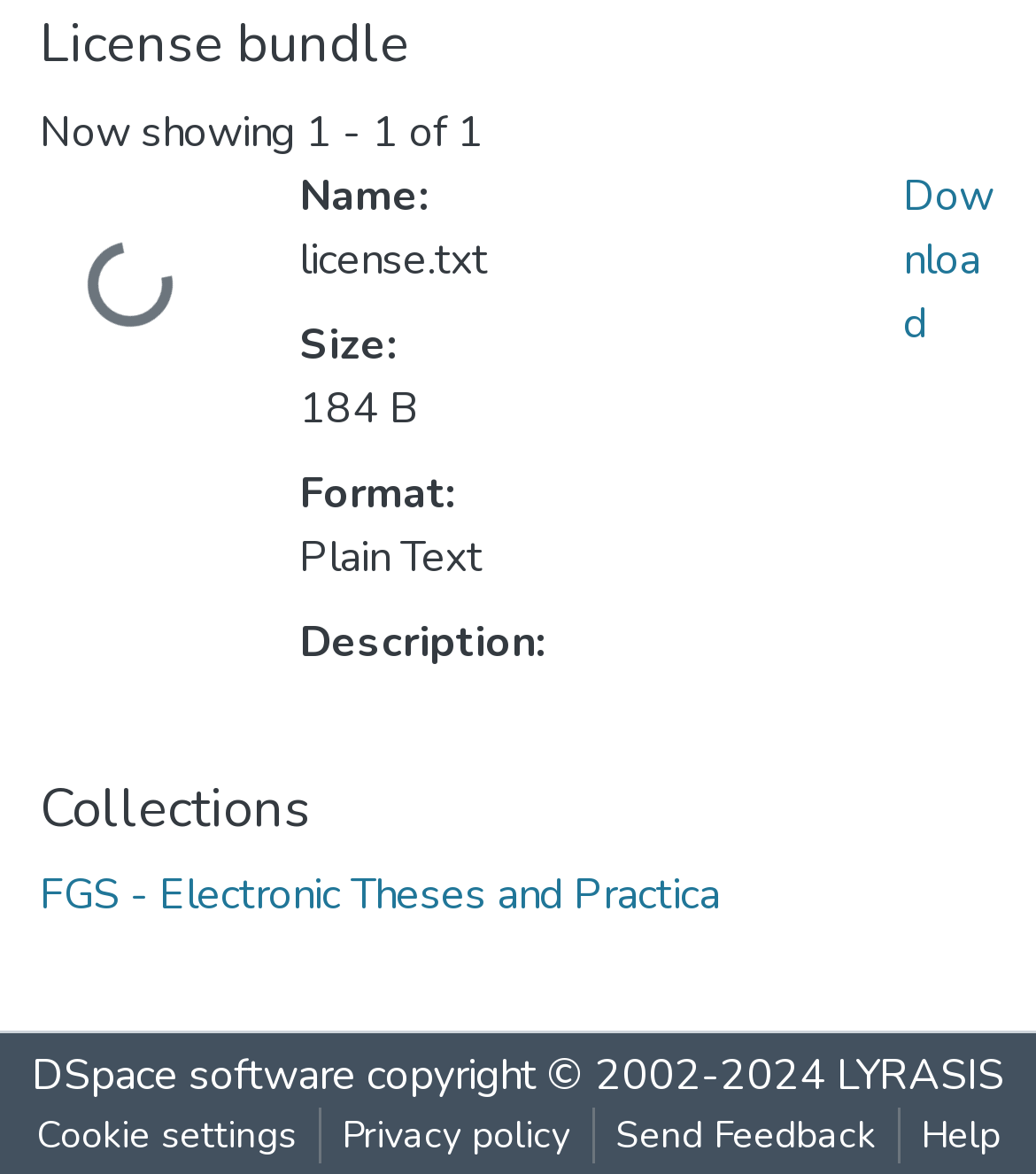What is the size of the license bundle?
Answer briefly with a single word or phrase based on the image.

184 B